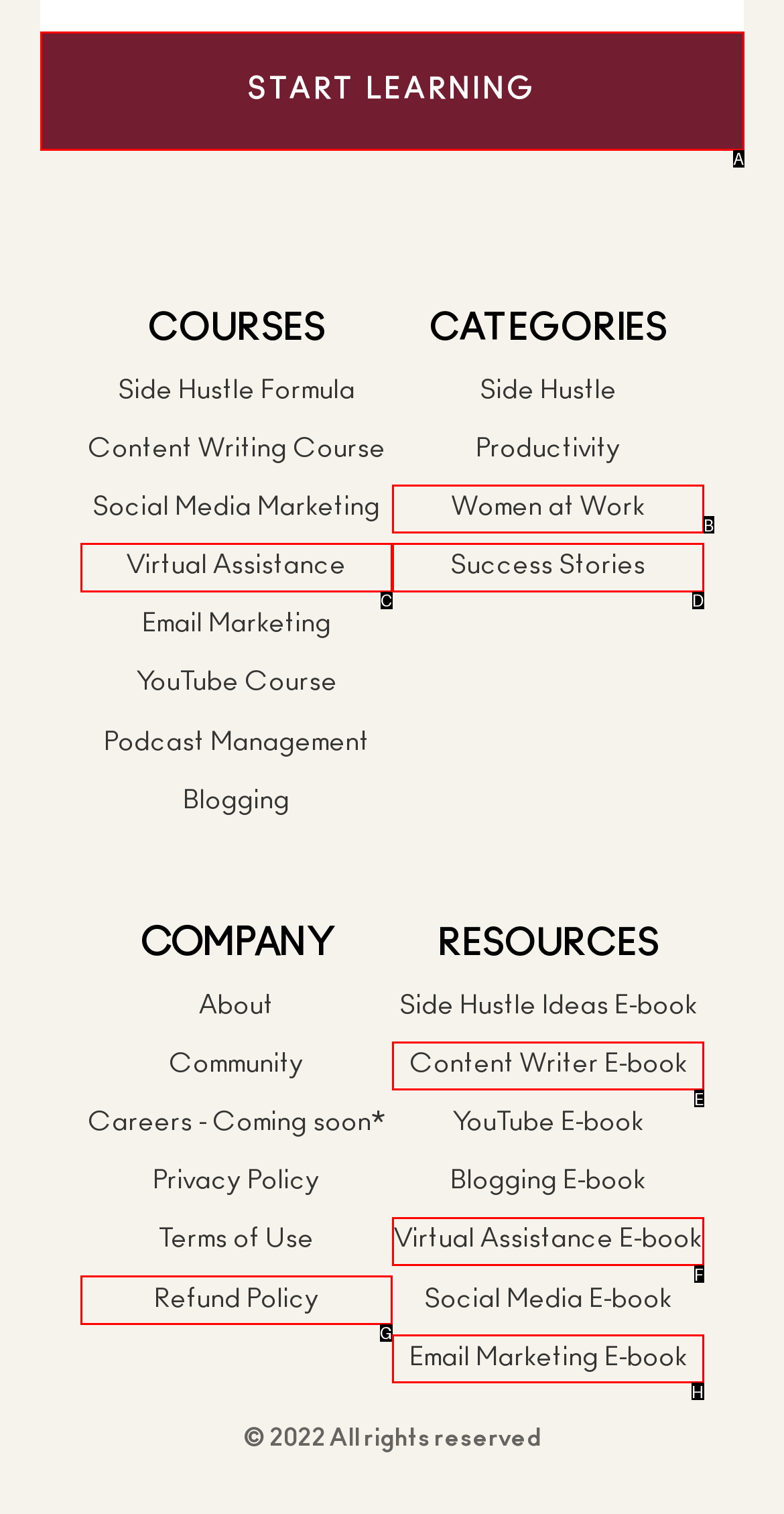Please select the letter of the HTML element that fits the description: Submit your Business Idea. Answer with the option's letter directly.

None